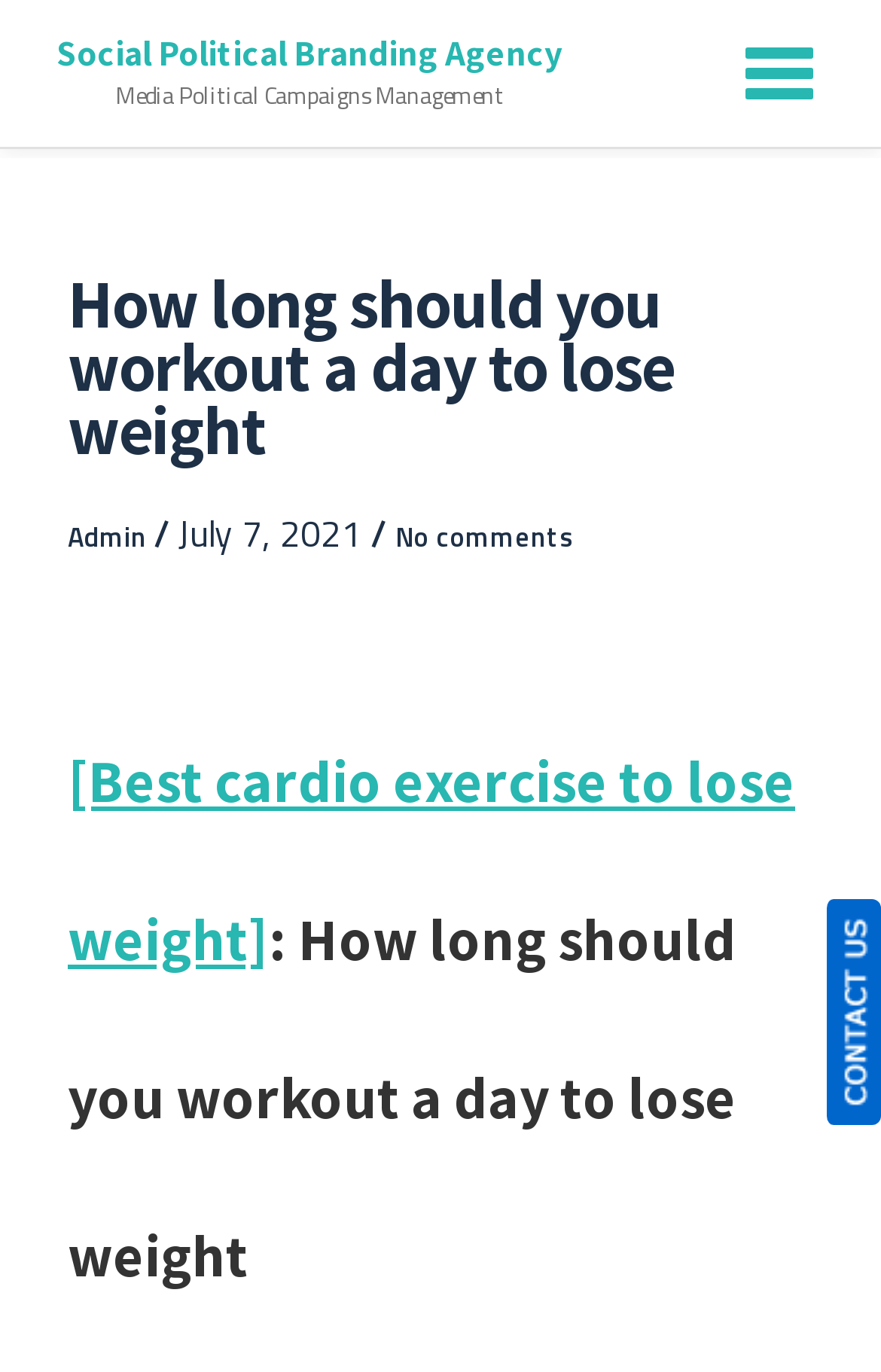Answer the question in a single word or phrase:
What is the purpose of the button?

Toggle navigation